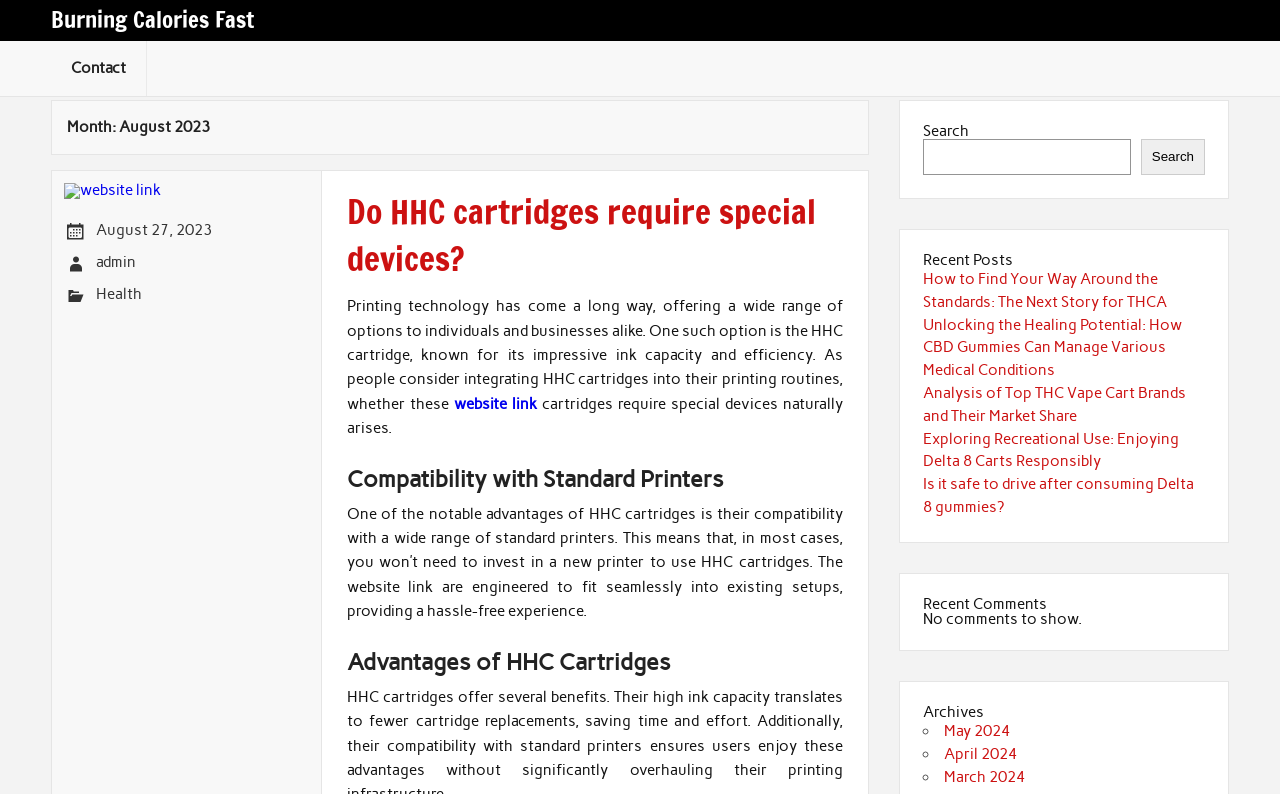Identify the bounding box for the described UI element: "April 2024".

[0.738, 0.938, 0.795, 0.961]